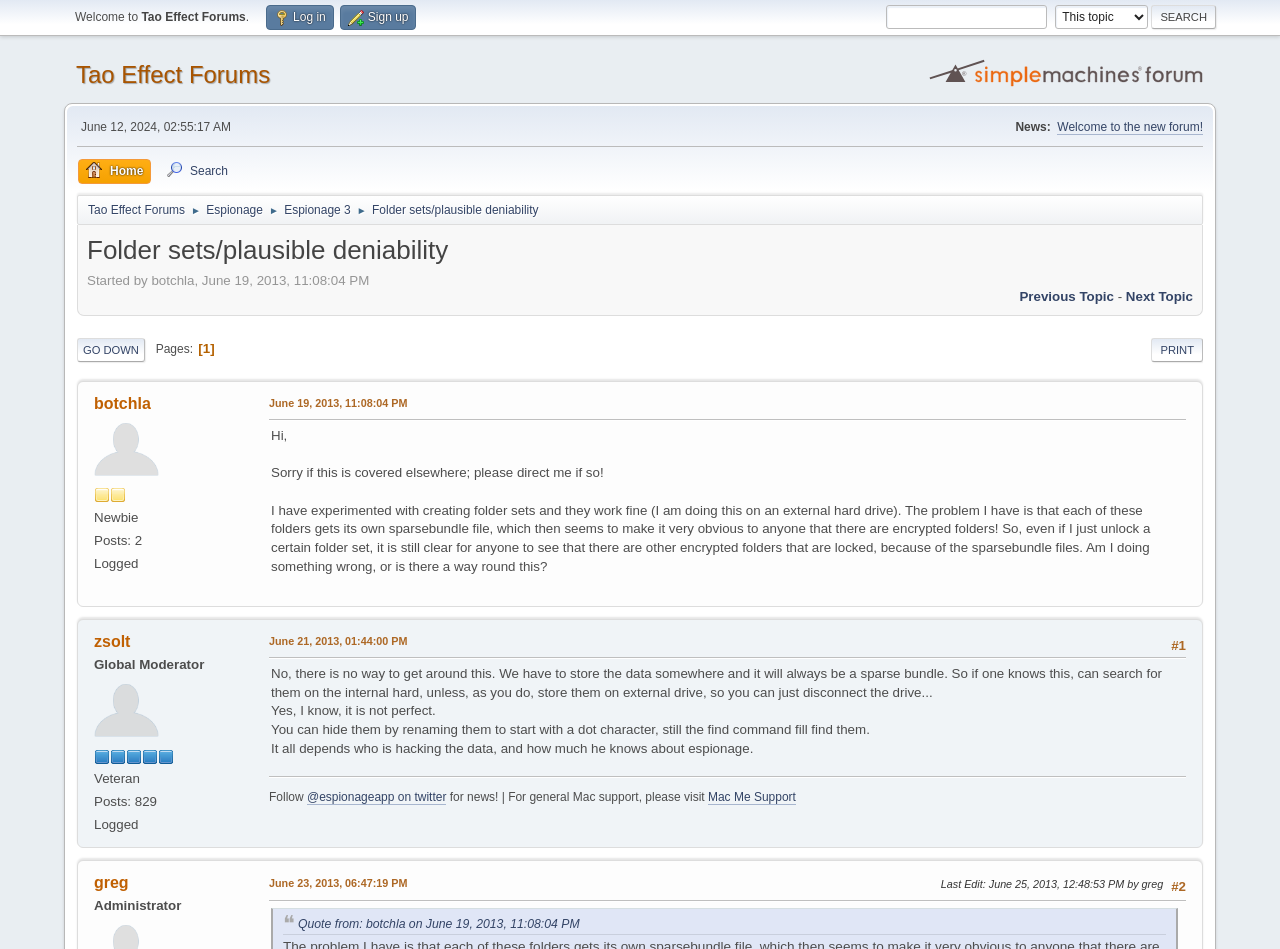How many posts does zsolt have?
Please provide a single word or phrase based on the screenshot.

829